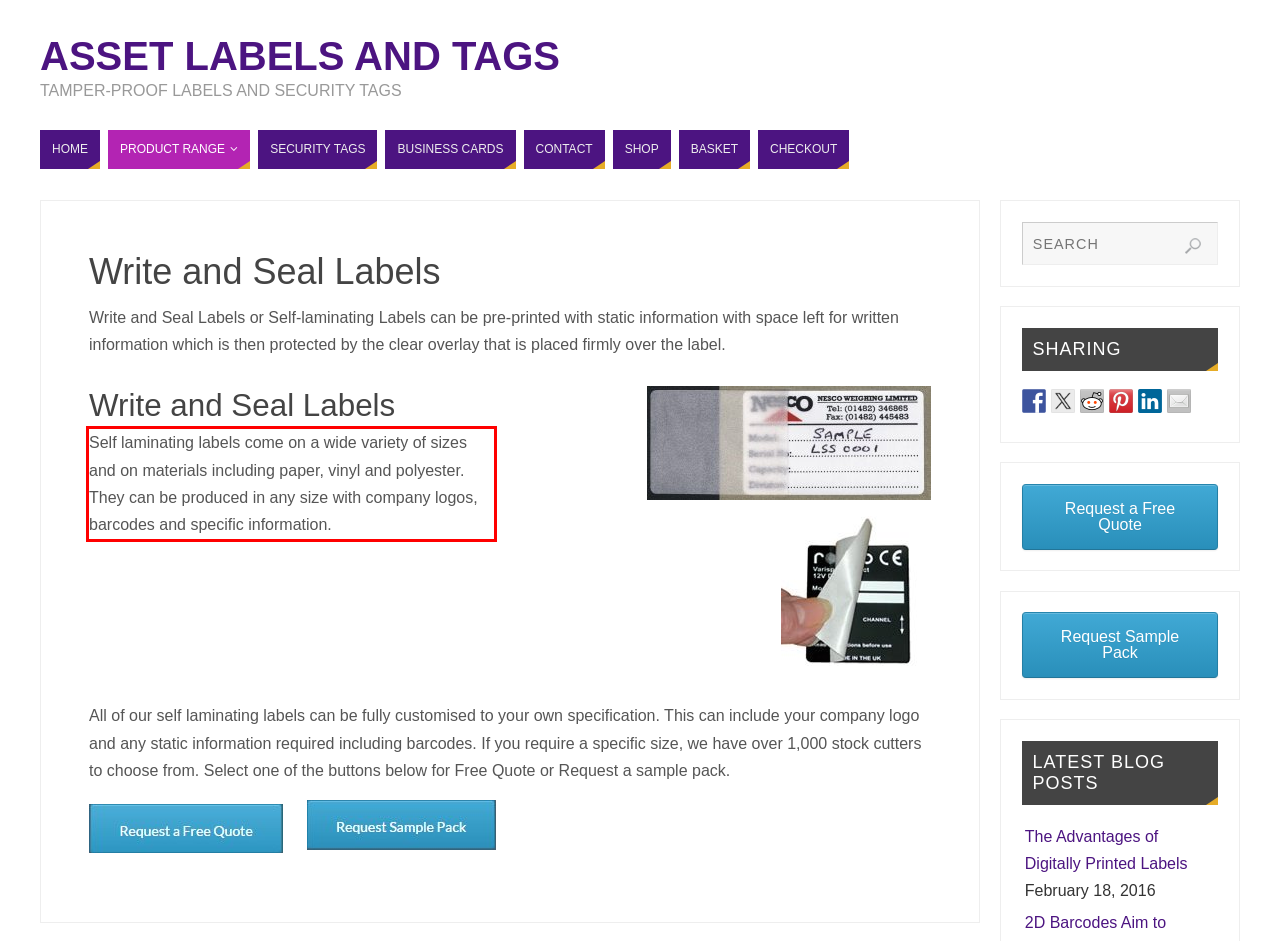The screenshot you have been given contains a UI element surrounded by a red rectangle. Use OCR to read and extract the text inside this red rectangle.

Self laminating labels come on a wide variety of sizes and on materials including paper, vinyl and polyester. They can be produced in any size with company logos, barcodes and specific information.